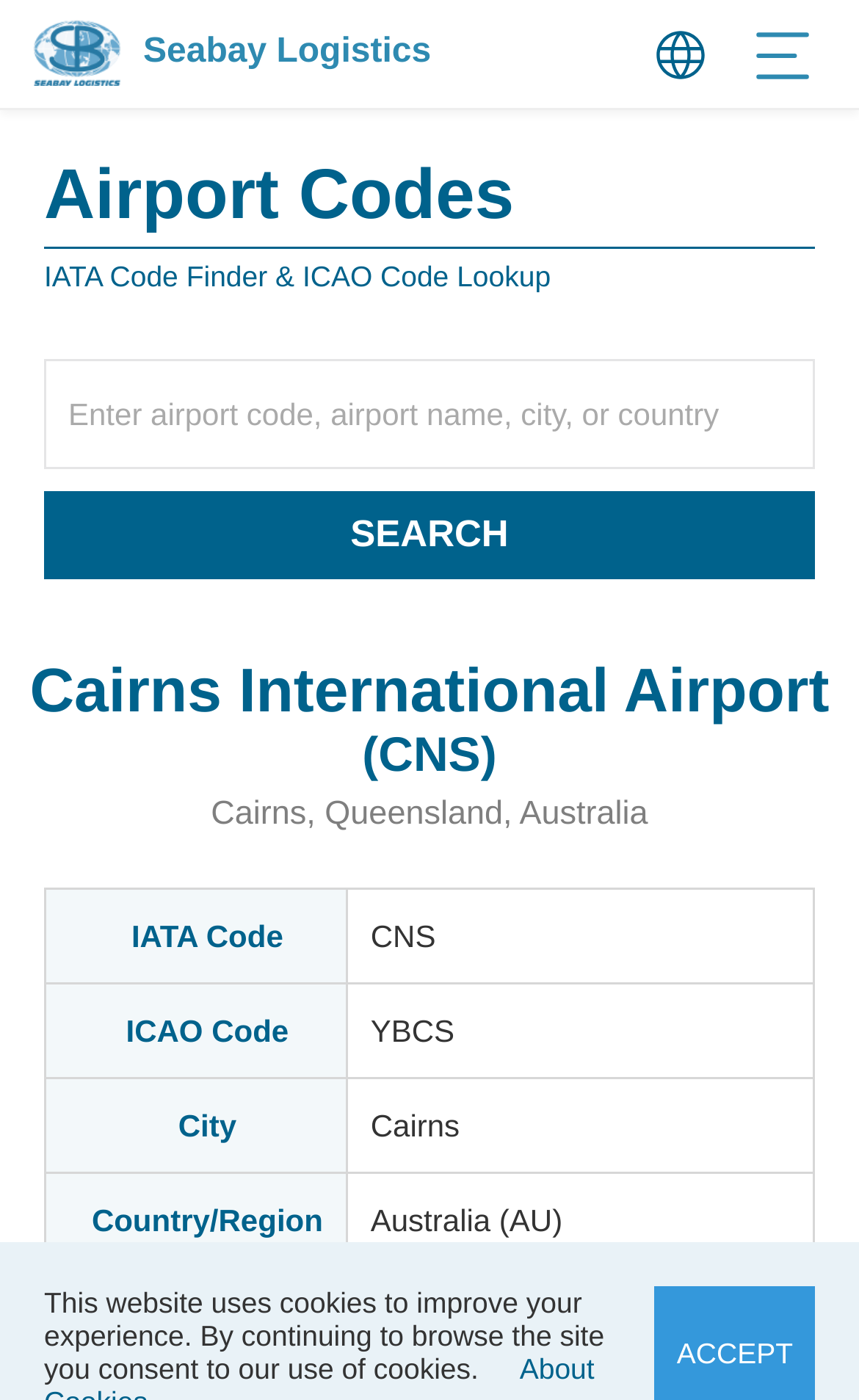Provide a thorough description of the webpage you see.

The webpage is about Cairns International Airport, providing detailed information about the airport. At the top left corner, there is a logo of Seabay Logistics, accompanied by a navigation button on the top right corner. Below the logo, there is a heading "Airport Codes" followed by a horizontal separator line. 

Underneath the separator line, a prominent heading "IATA Code Finder & ICAO Code Lookup" is displayed. Below this heading, there is a search box where users can enter airport code, airport name, city, or country, accompanied by a "SEARCH" button. 

The main content of the webpage is about Cairns International Airport, with a heading displaying the airport's name and its IATA code "(CNS)" in parentheses. Below this heading, the airport's location "Cairns, Queensland, Australia" is provided. 

A table is presented below, containing information about the airport's IATA code, ICAO code, city, and country/region. The table has two rows, with the first row displaying the IATA code "CNS" and ICAO code "YBCS", and the second row showing the city "Cairns" and country/region "Australia (AU)". 

At the bottom of the webpage, a notice is displayed, informing users that the website uses cookies to improve their experience and that by continuing to browse the site, they consent to the use of cookies.